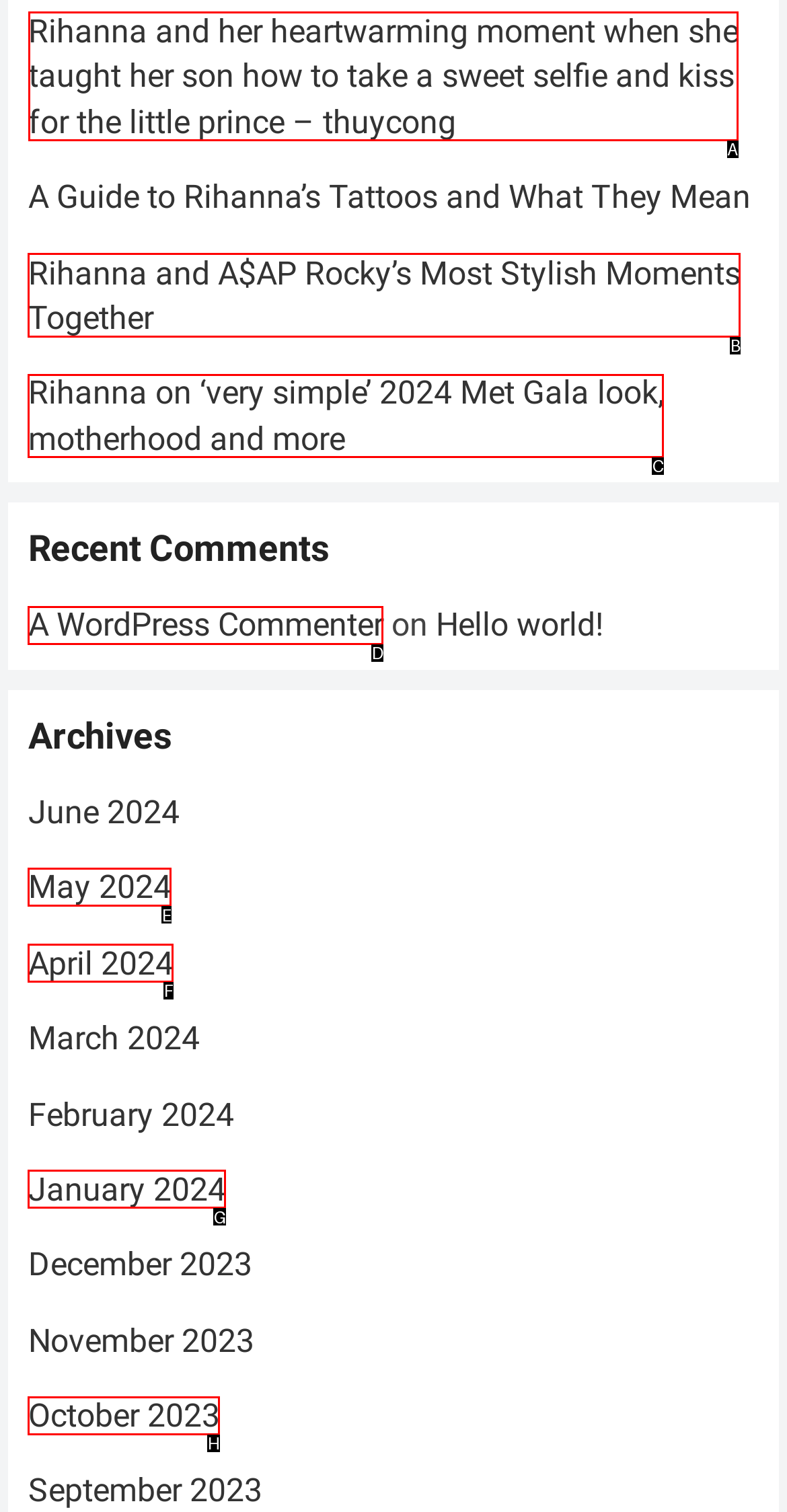Which option should you click on to fulfill this task: Read Rihanna's heartwarming moment with her son? Answer with the letter of the correct choice.

A